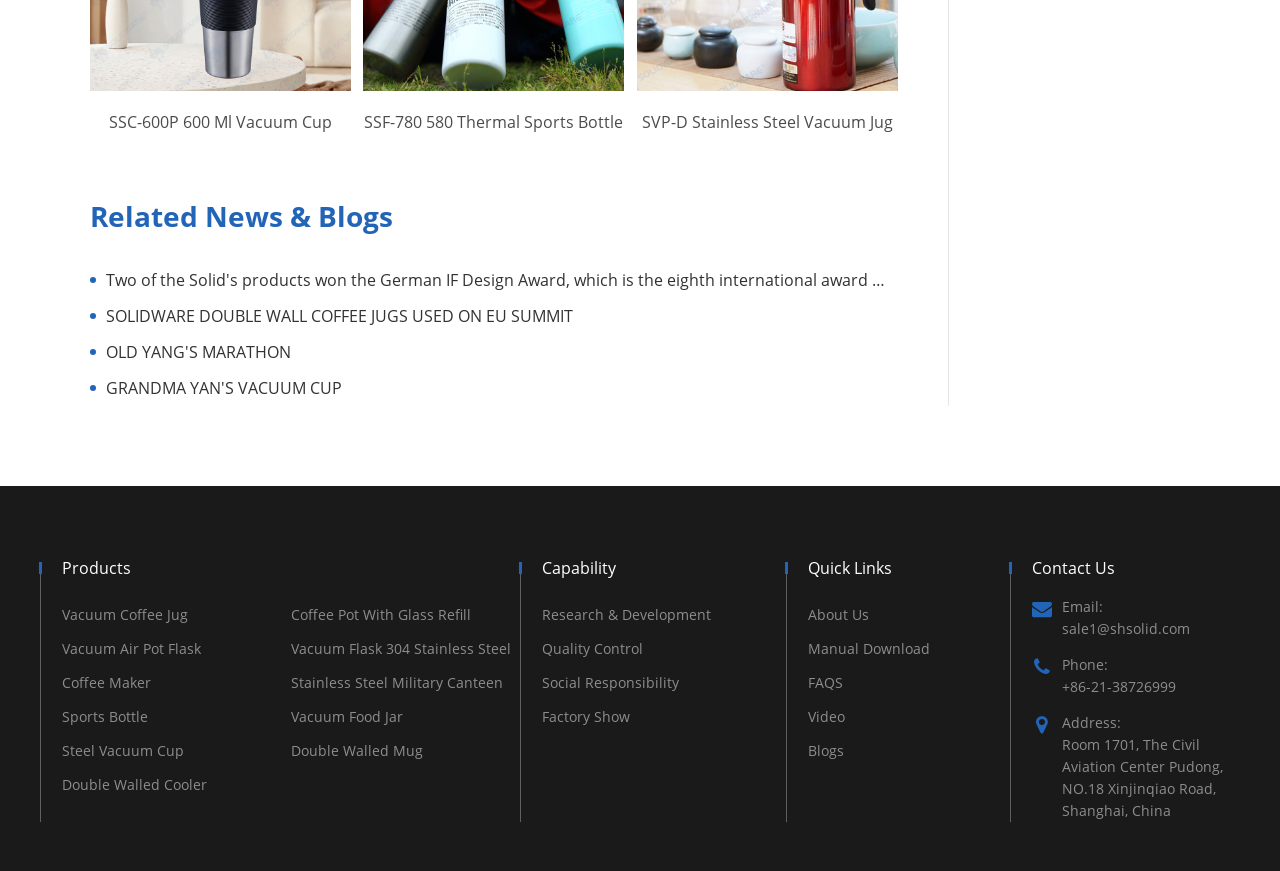Find the bounding box coordinates of the clickable element required to execute the following instruction: "Email sale1@shsolid.com". Provide the coordinates as four float numbers between 0 and 1, i.e., [left, top, right, bottom].

[0.806, 0.684, 0.969, 0.735]